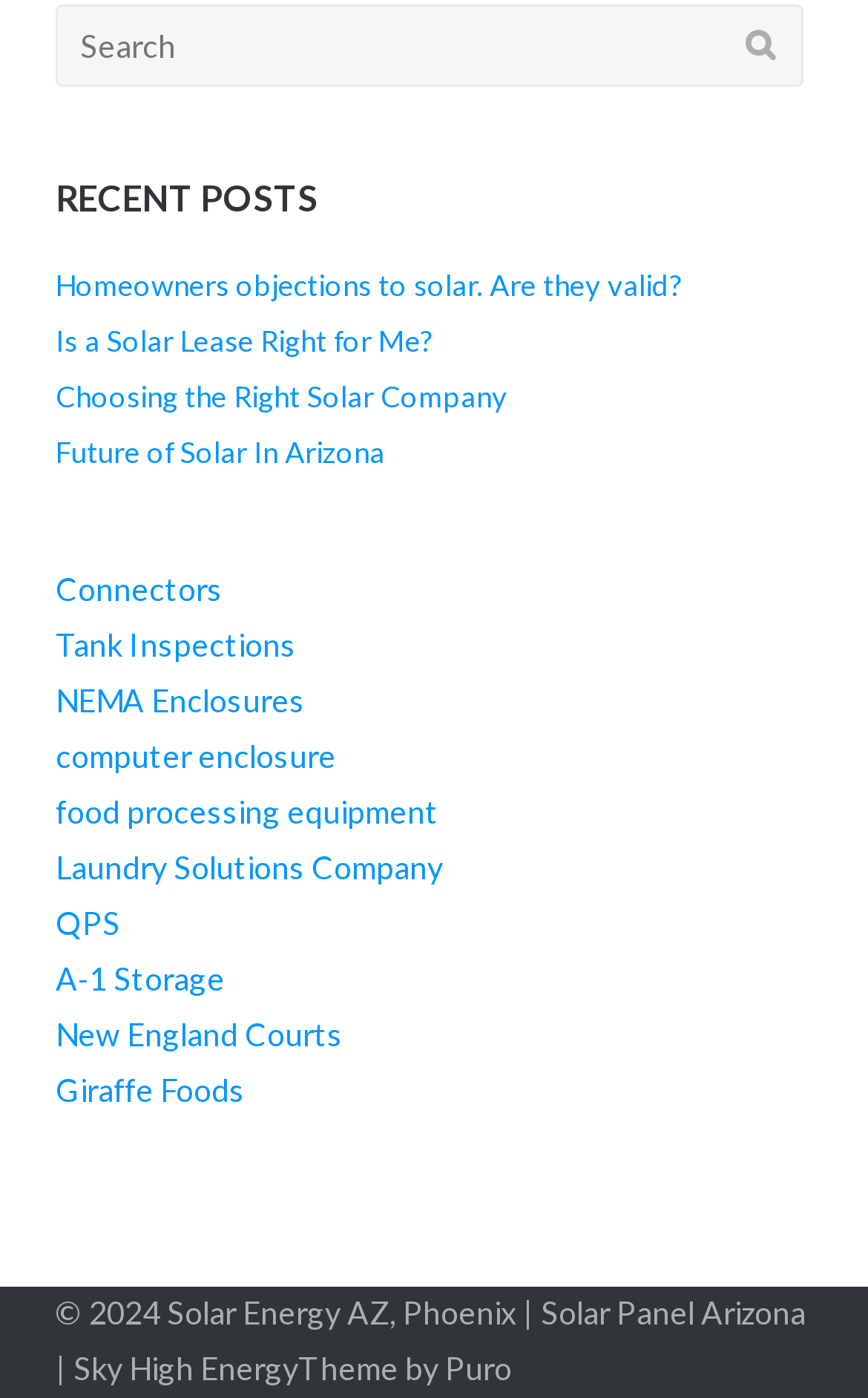What is the theme provider?
Based on the image, give a one-word or short phrase answer.

Puro